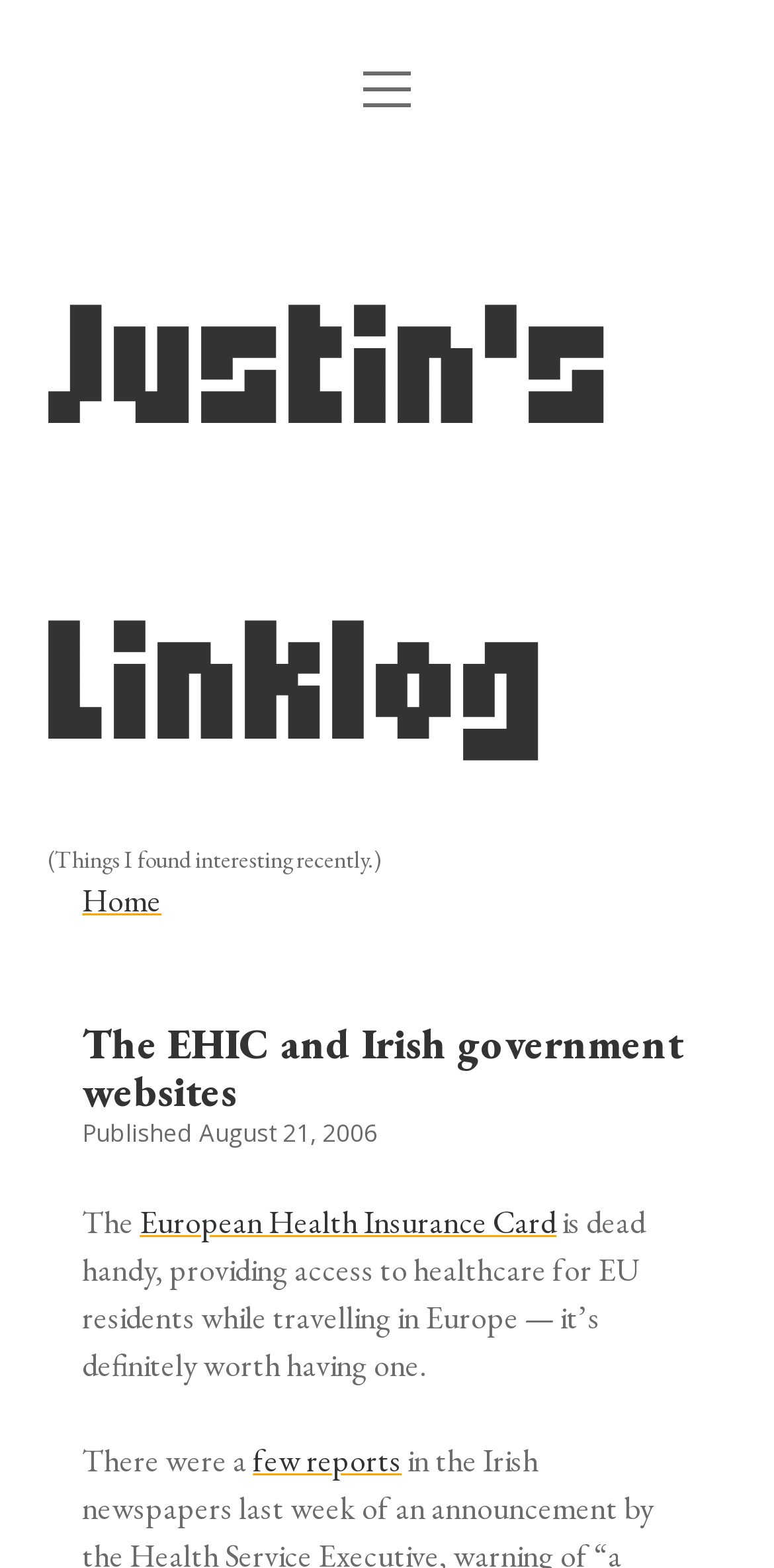Identify the bounding box coordinates for the region to click in order to carry out this instruction: "open menu". Provide the coordinates using four float numbers between 0 and 1, formatted as [left, top, right, bottom].

[0.469, 0.046, 0.531, 0.075]